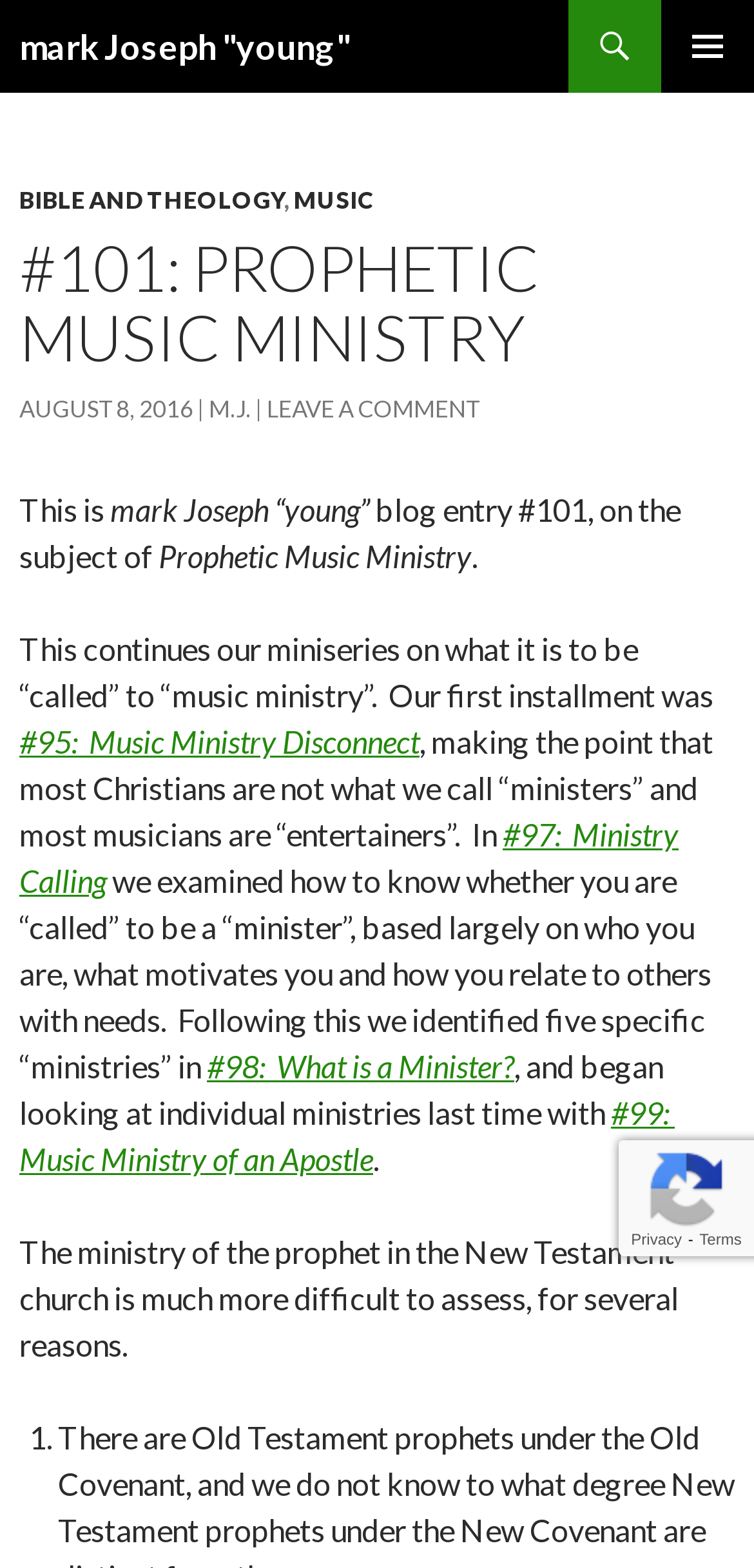Please identify the coordinates of the bounding box for the clickable region that will accomplish this instruction: "Click on the PRIMARY MENU button".

[0.877, 0.0, 1.0, 0.059]